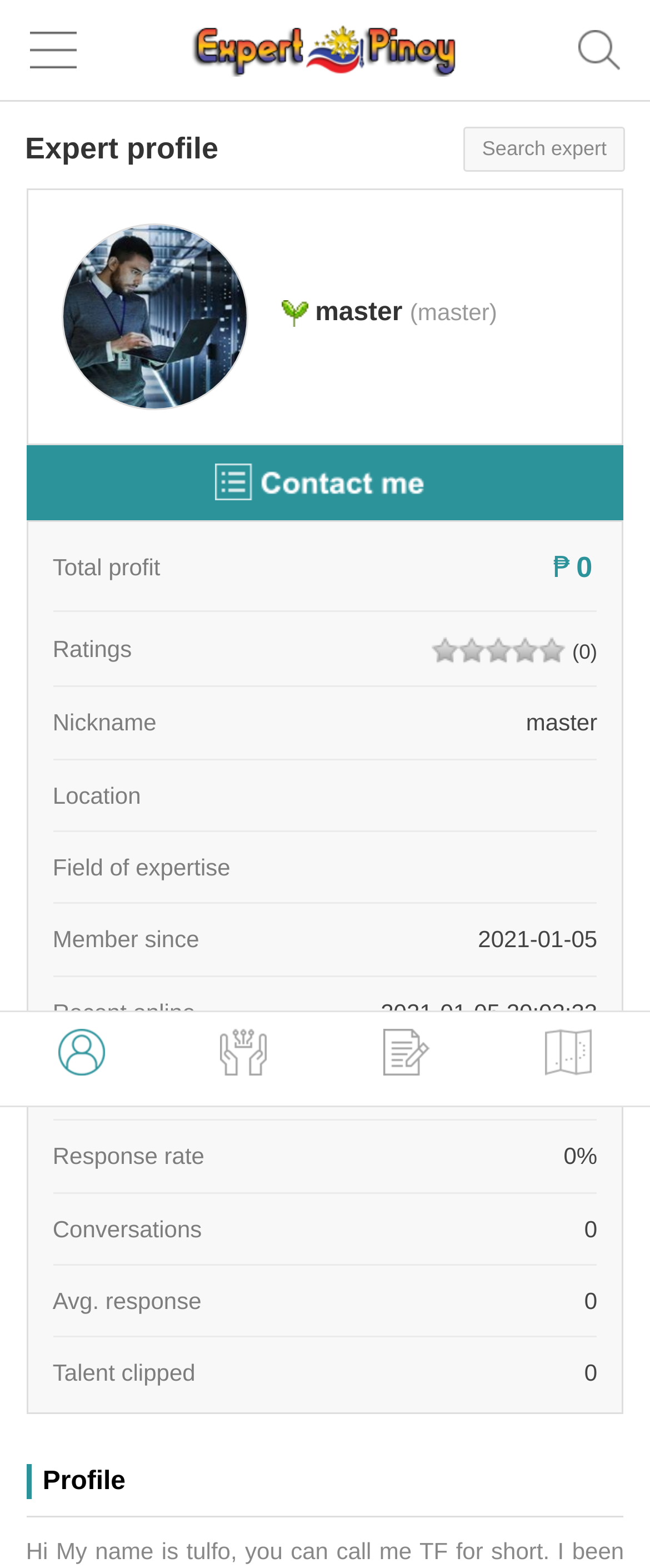What is the name of the expert profile listed?
Please analyze the image and answer the question with as much detail as possible.

The expert profile listed is 'Startup master (master)', which can be found in the table with the heading 'Expert profile'.